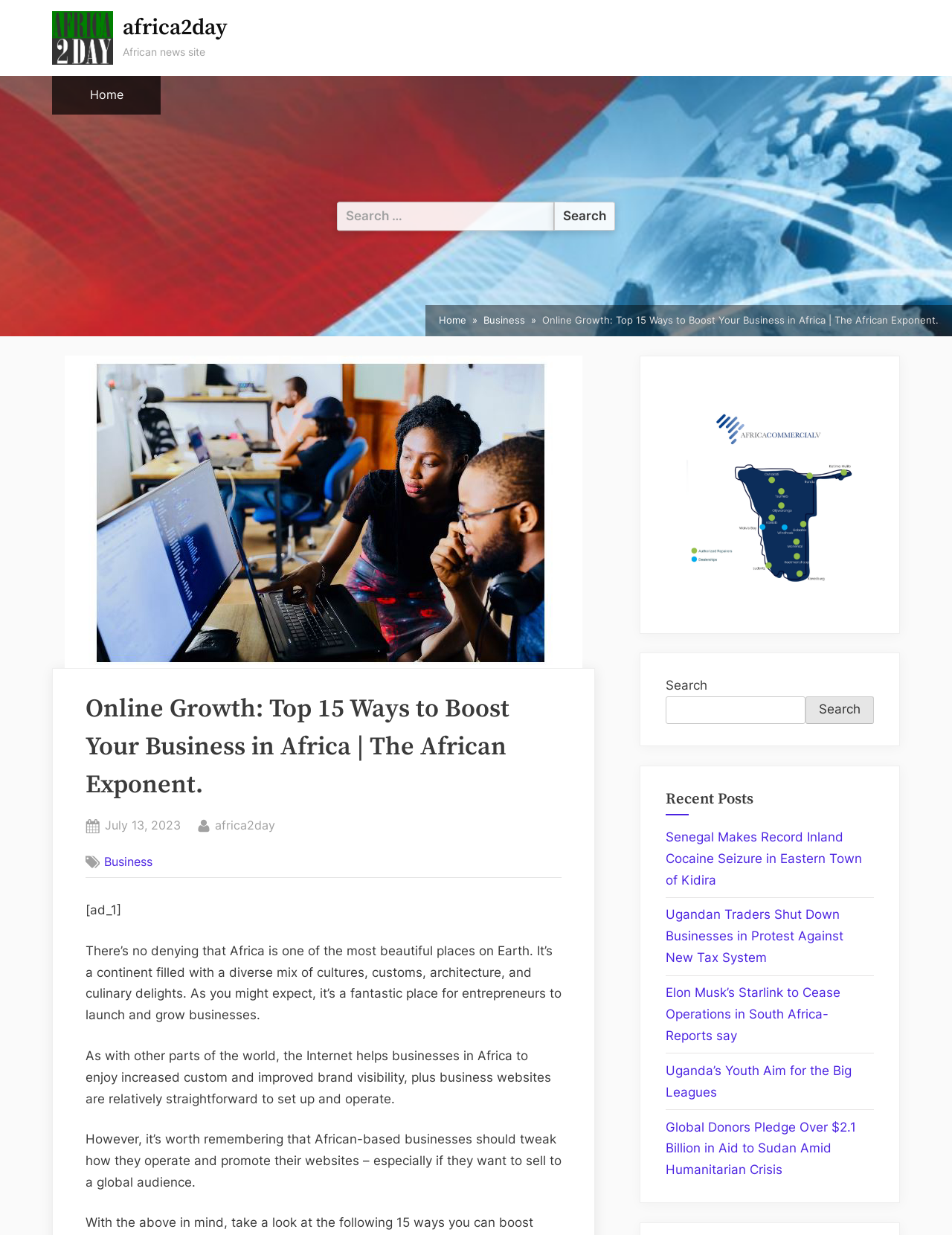Can you pinpoint the bounding box coordinates for the clickable element required for this instruction: "Read the article about Online Growth"? The coordinates should be four float numbers between 0 and 1, i.e., [left, top, right, bottom].

[0.09, 0.559, 0.59, 0.651]